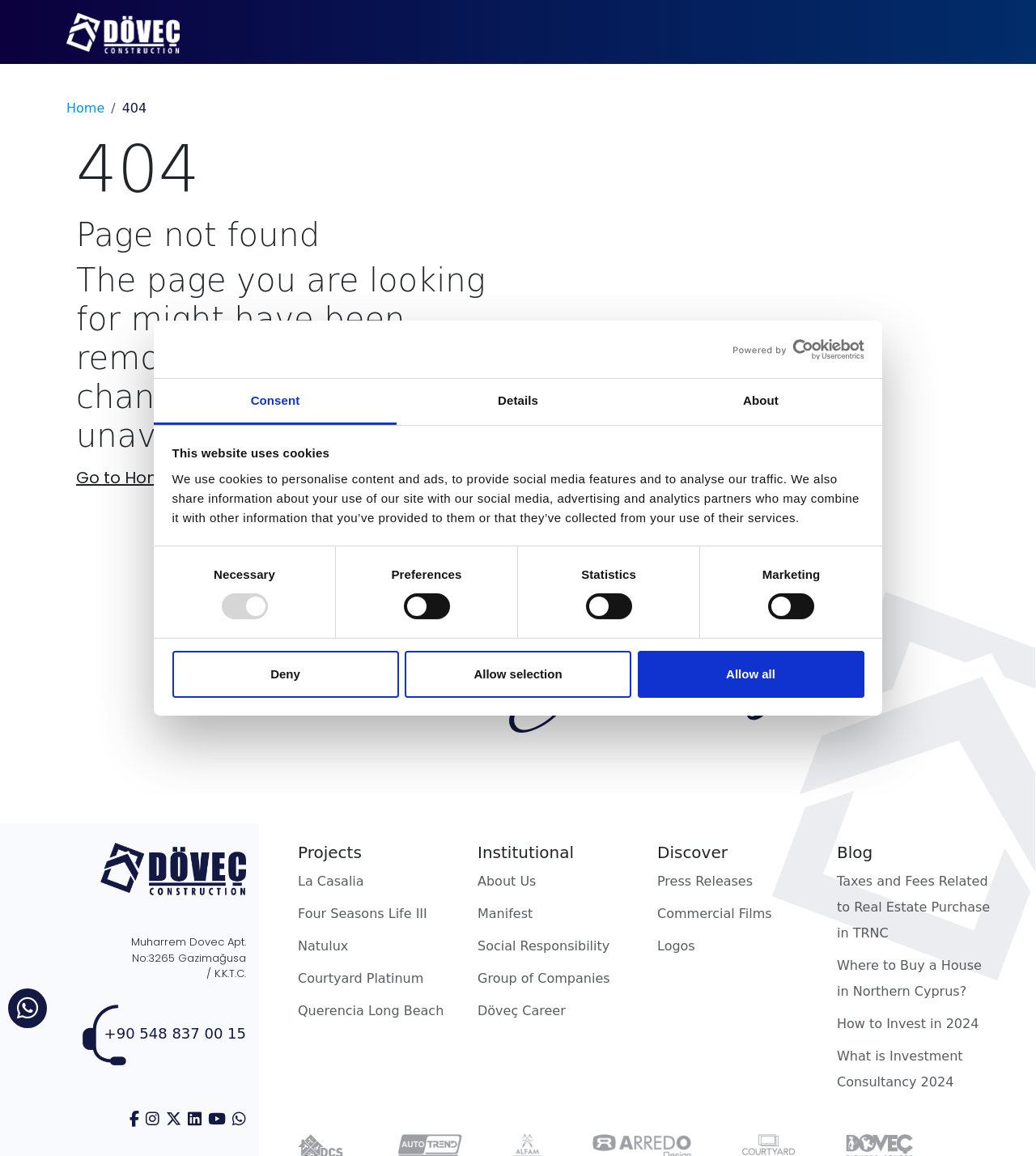Determine the bounding box coordinates of the region that needs to be clicked to achieve the task: "View the 'Projects' section".

[0.288, 0.729, 0.442, 0.746]